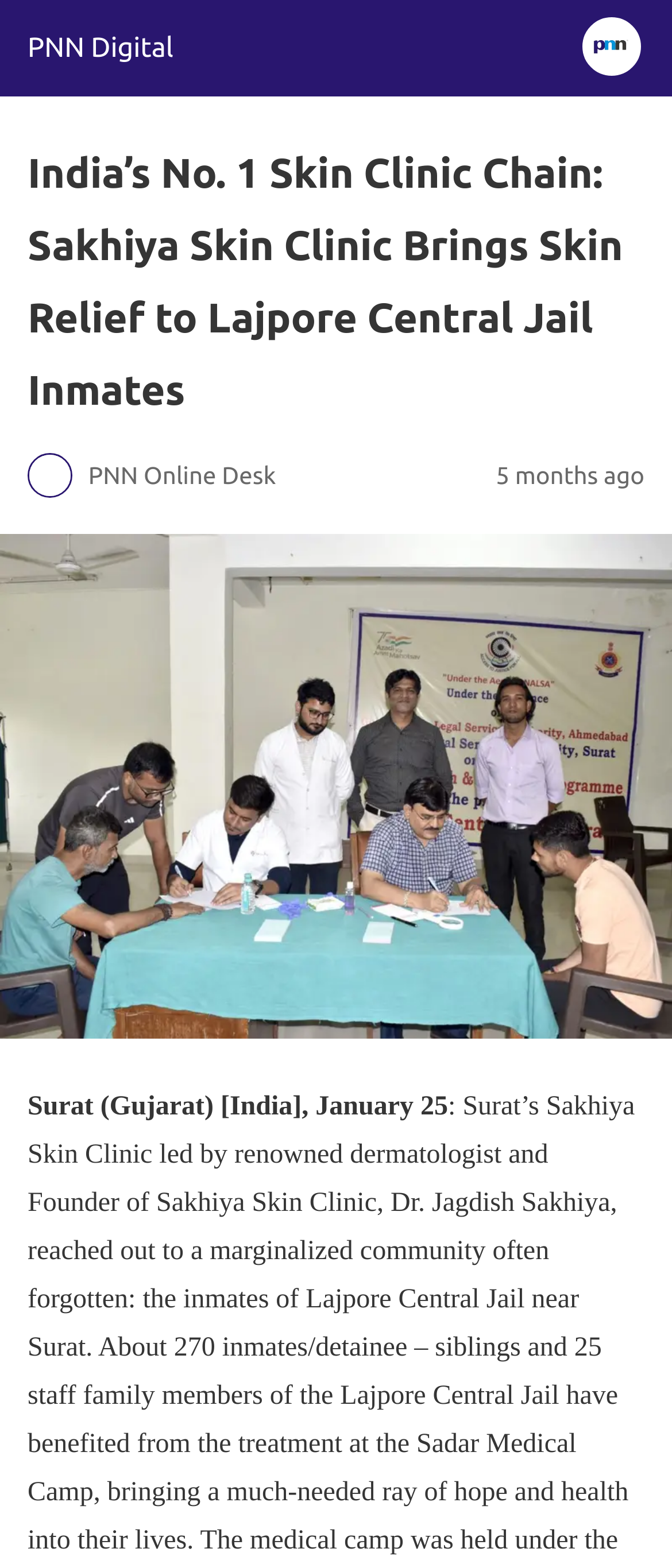Answer the following in one word or a short phrase: 
What is the location mentioned in the article?

Surat, Gujarat